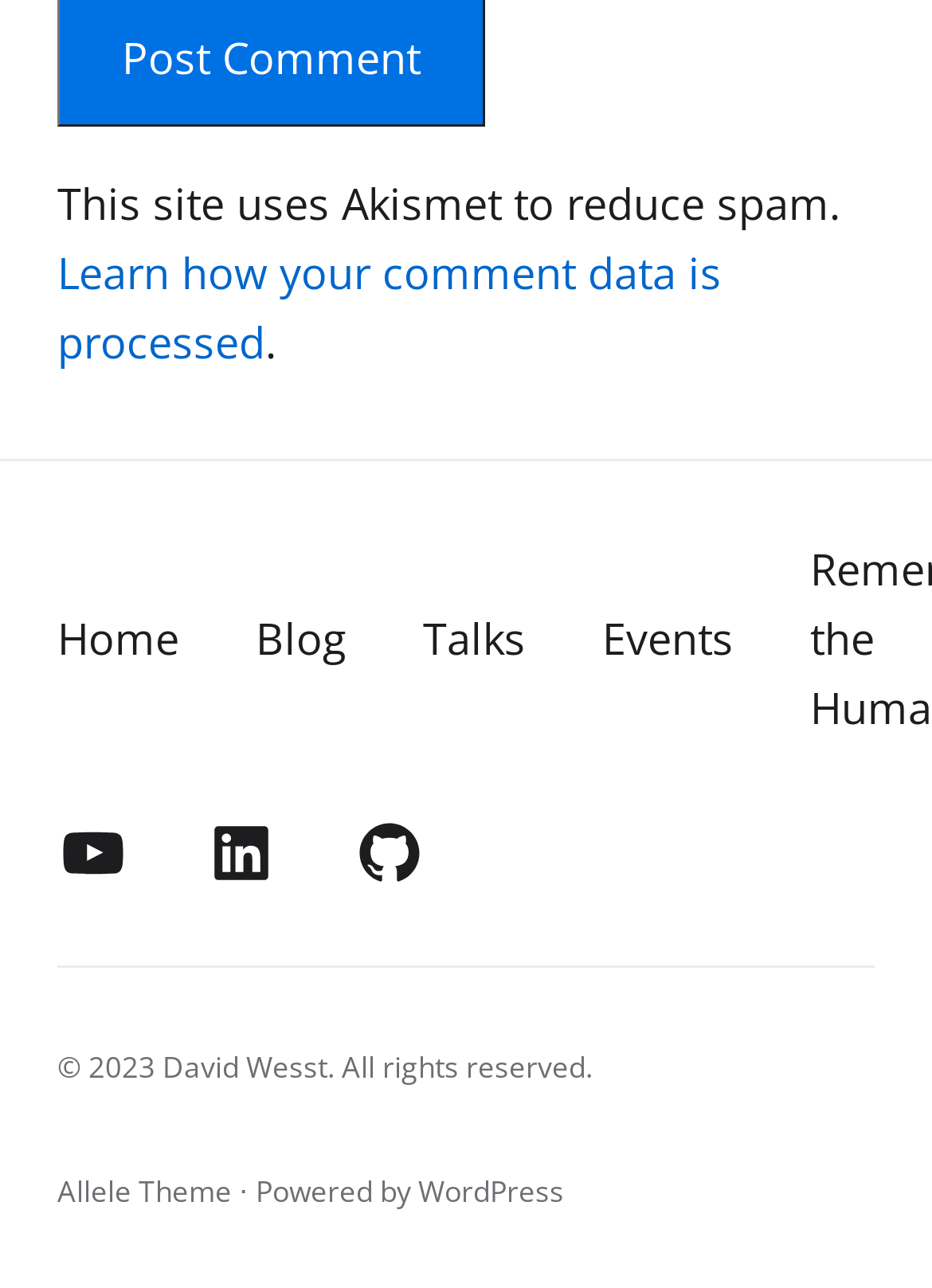Using the elements shown in the image, answer the question comprehensively: How many social media links are there?

I counted the number of social media links by looking at the links 'YouTube', 'LinkedIn', and 'GitHub' which are located at the bottom of the webpage, indicating the website's presence on these platforms.